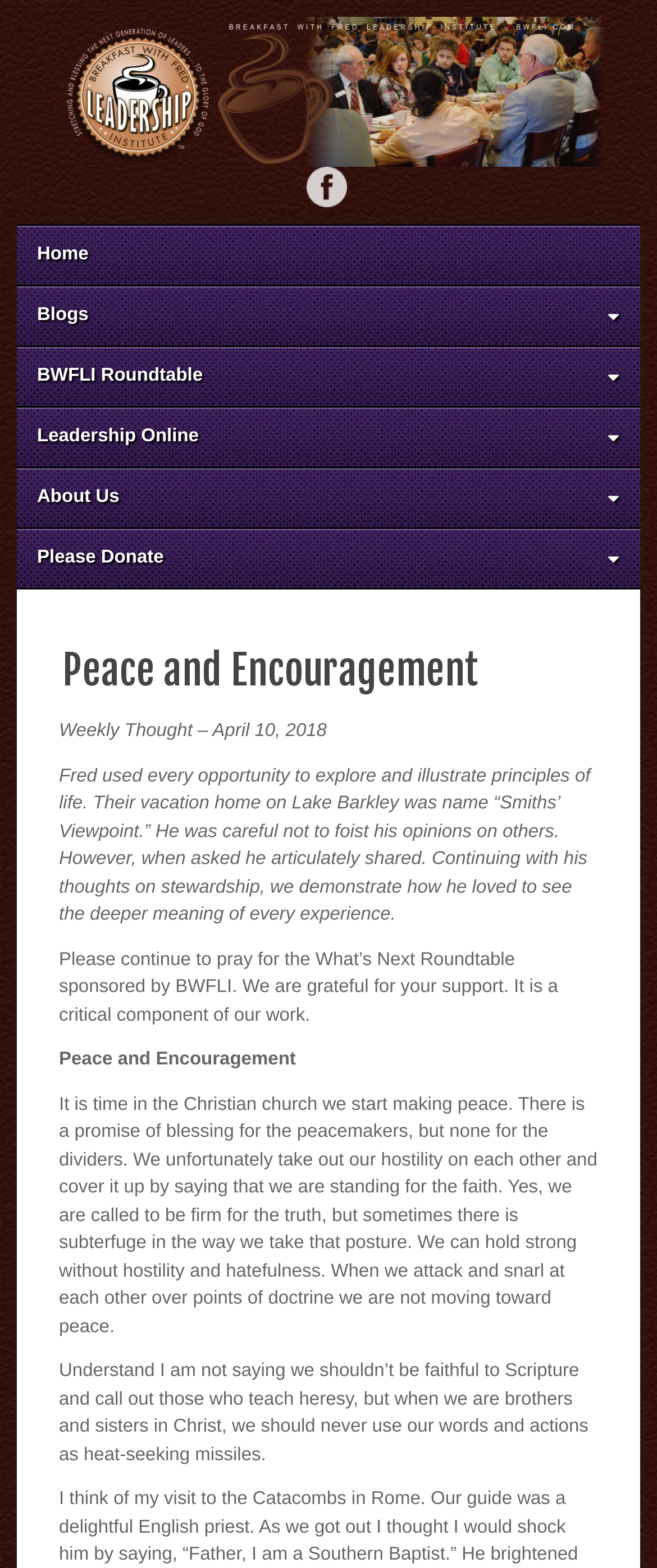Determine the bounding box coordinates for the element that should be clicked to follow this instruction: "Make a donation". The coordinates should be given as four float numbers between 0 and 1, in the format [left, top, right, bottom].

[0.026, 0.338, 0.974, 0.375]